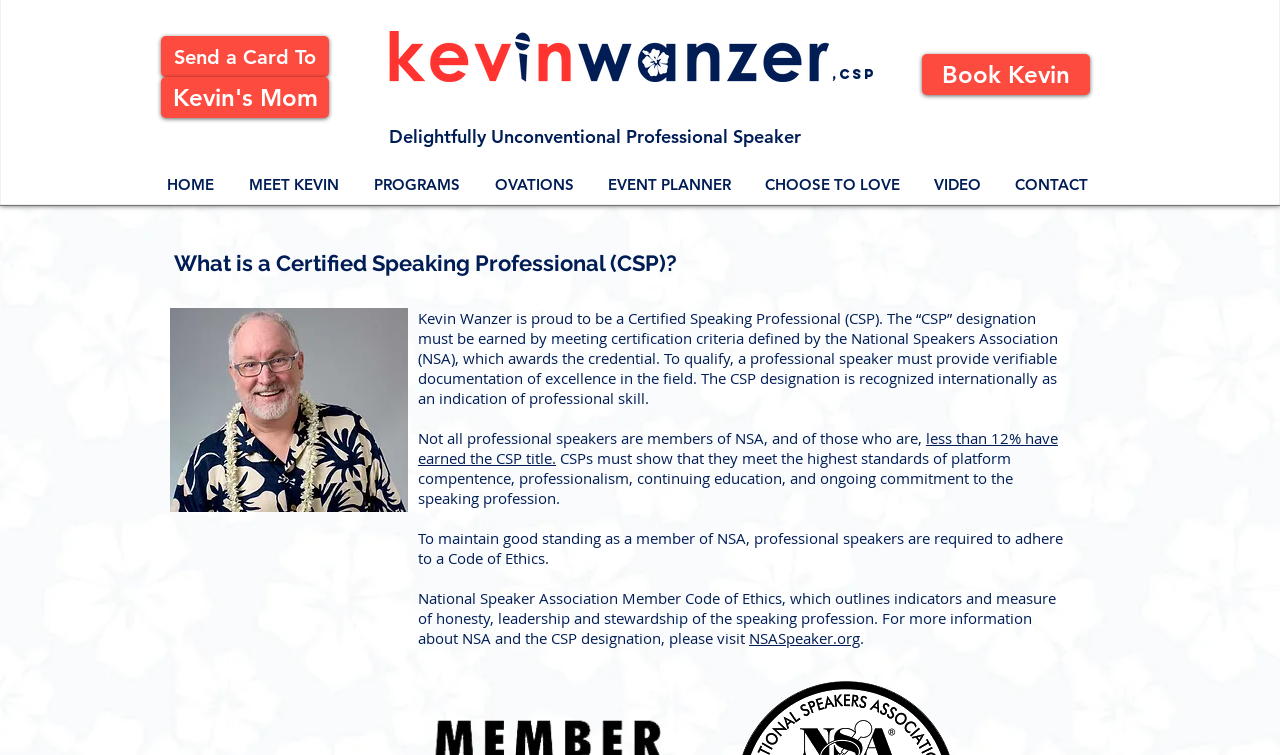What percentage of professional speakers have earned the CSP title?
Look at the image and provide a short answer using one word or a phrase.

less than 12%